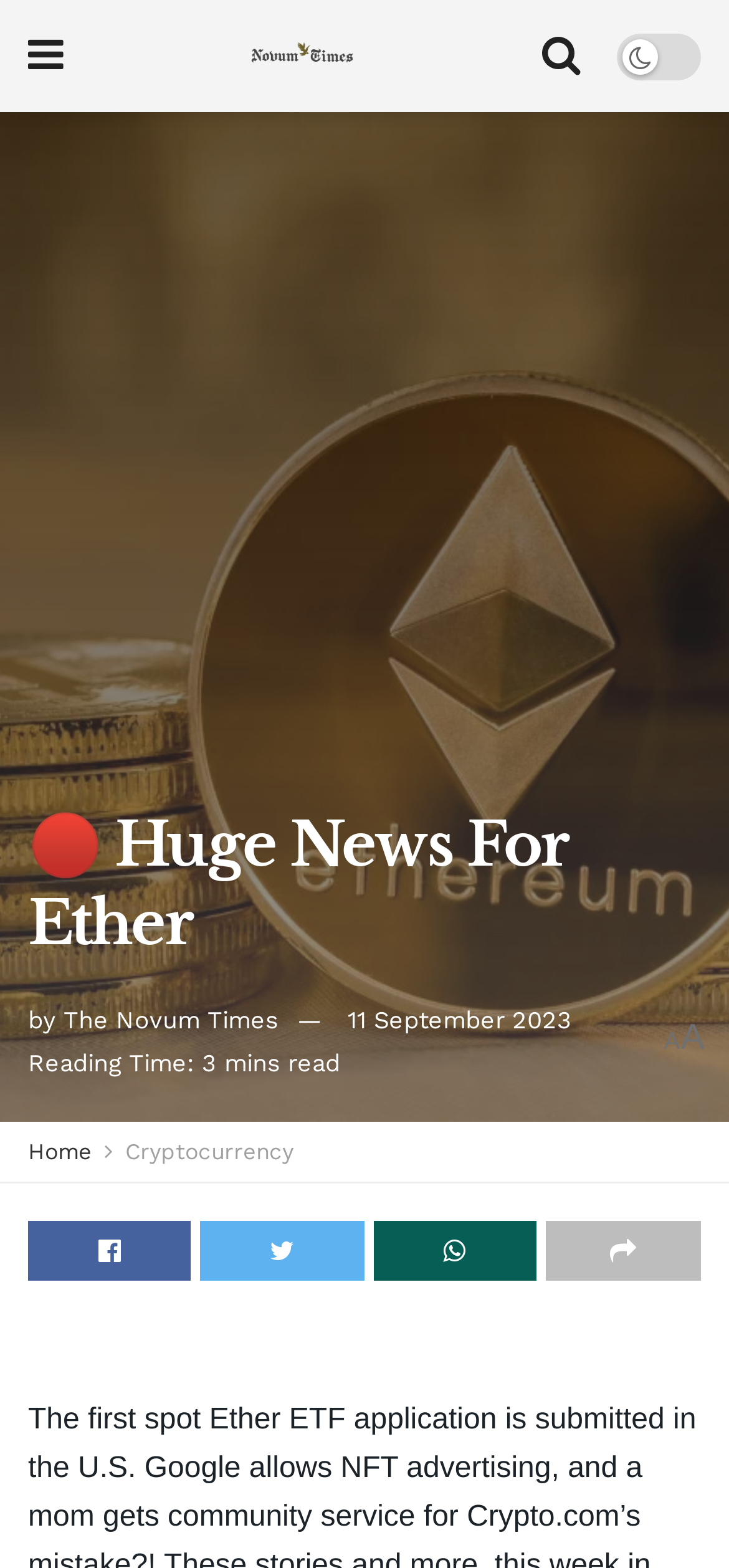Determine the main heading of the webpage and generate its text.

🔴 Huge News For Ether